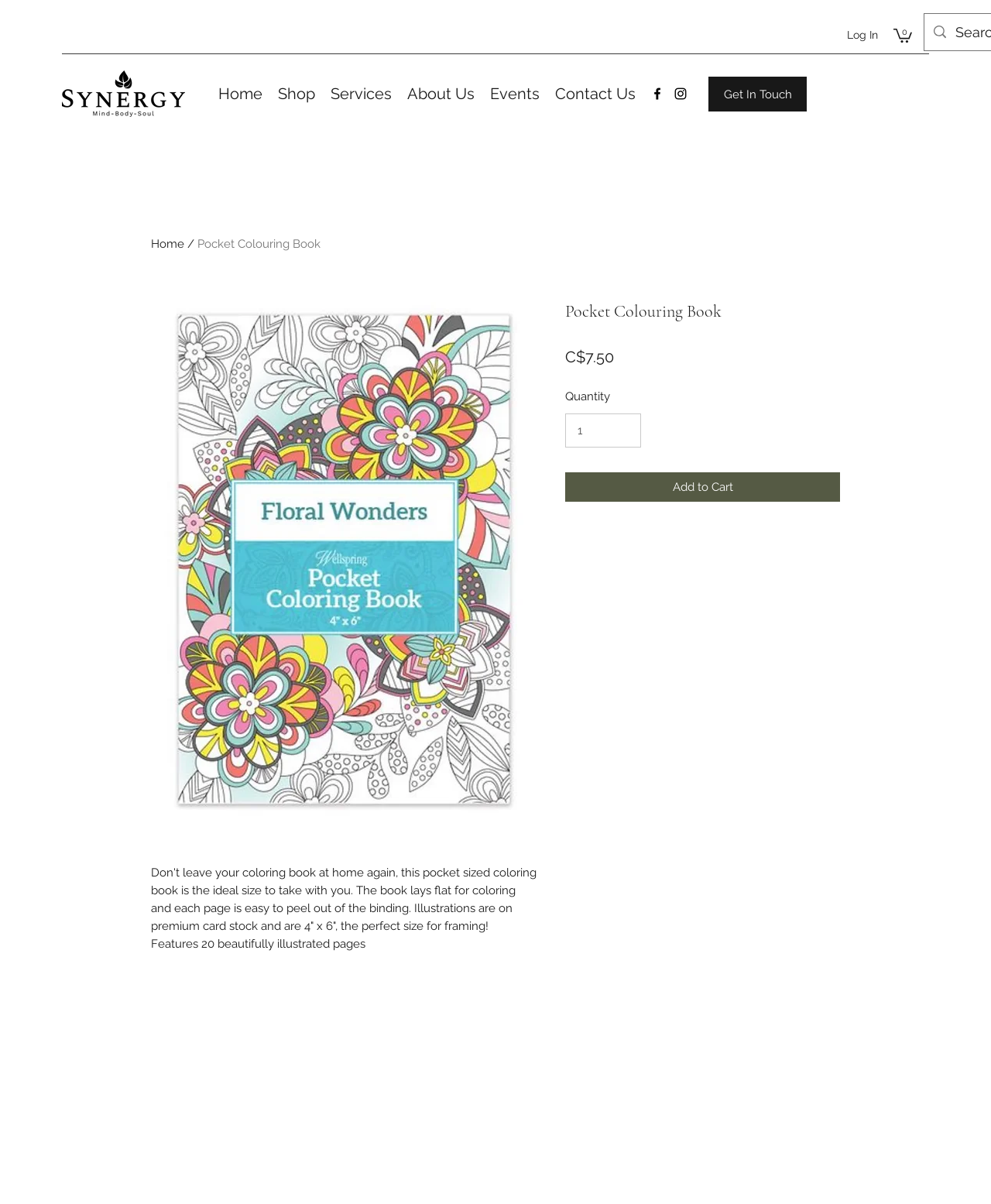Please locate the bounding box coordinates of the element that should be clicked to complete the given instruction: "Add the product to the cart".

[0.57, 0.392, 0.848, 0.417]